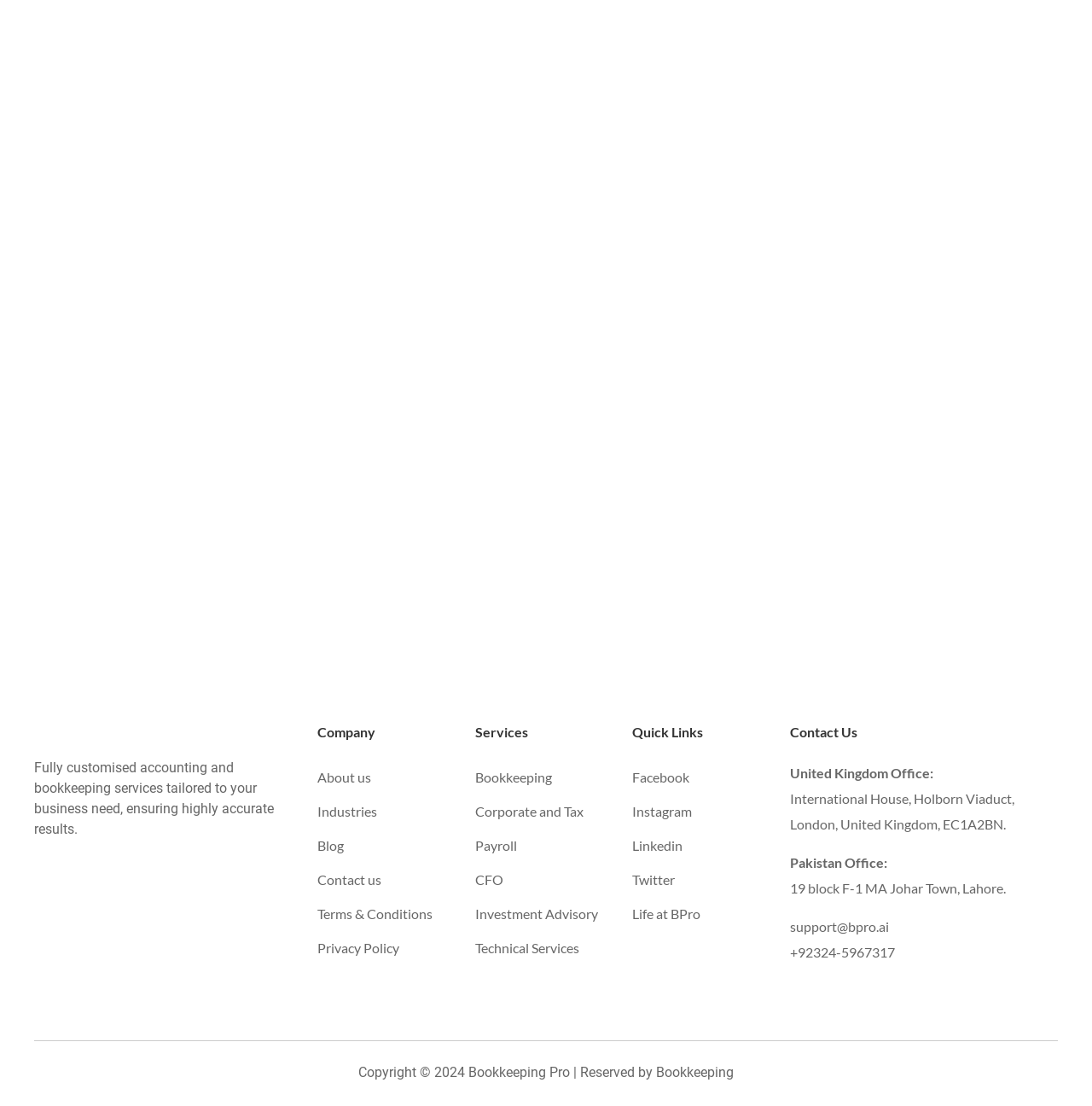Highlight the bounding box coordinates of the region I should click on to meet the following instruction: "Talk to experts".

[0.407, 0.378, 0.593, 0.412]